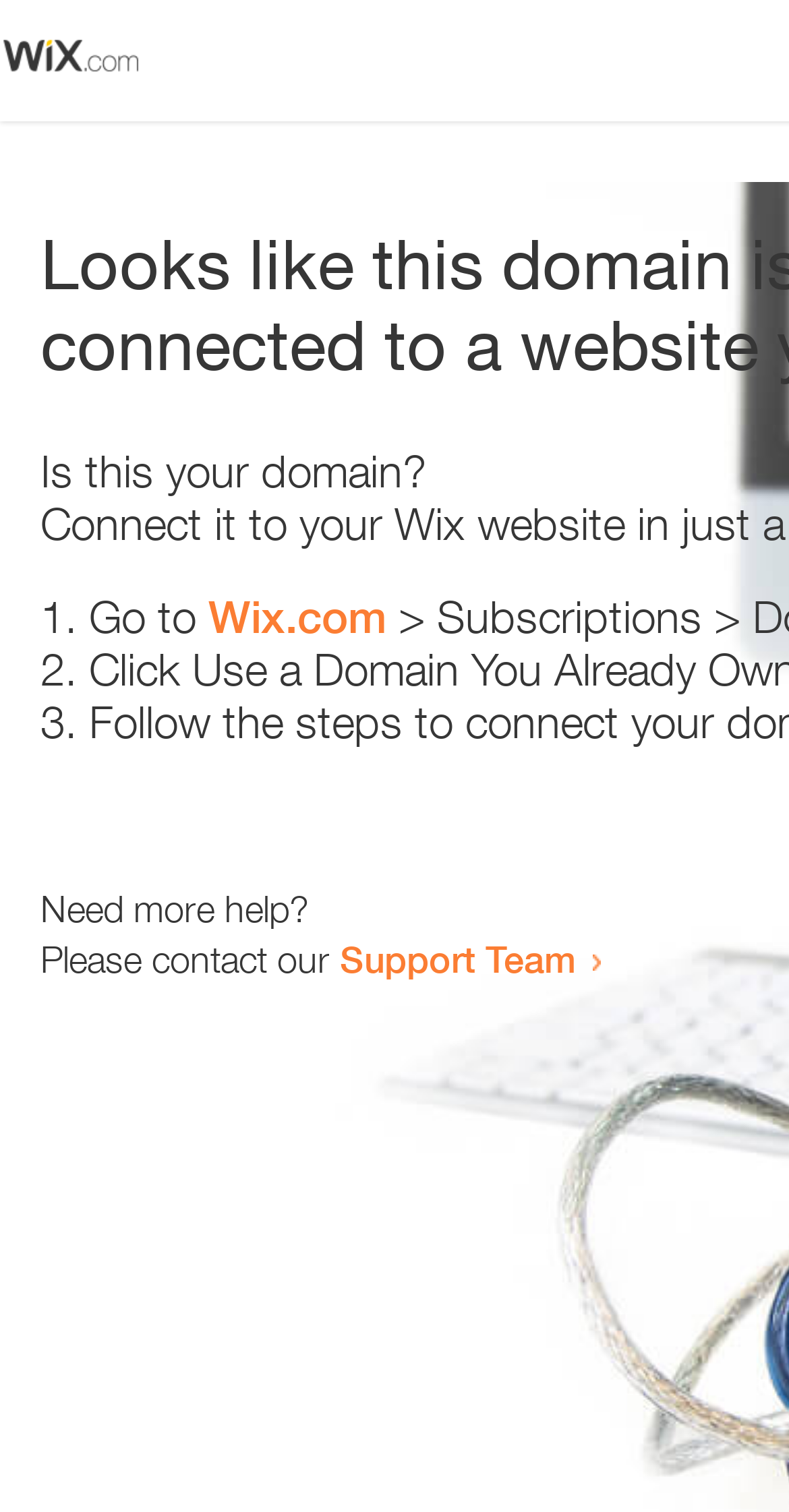Please give a succinct answer using a single word or phrase:
Is the domain in question?

Yes